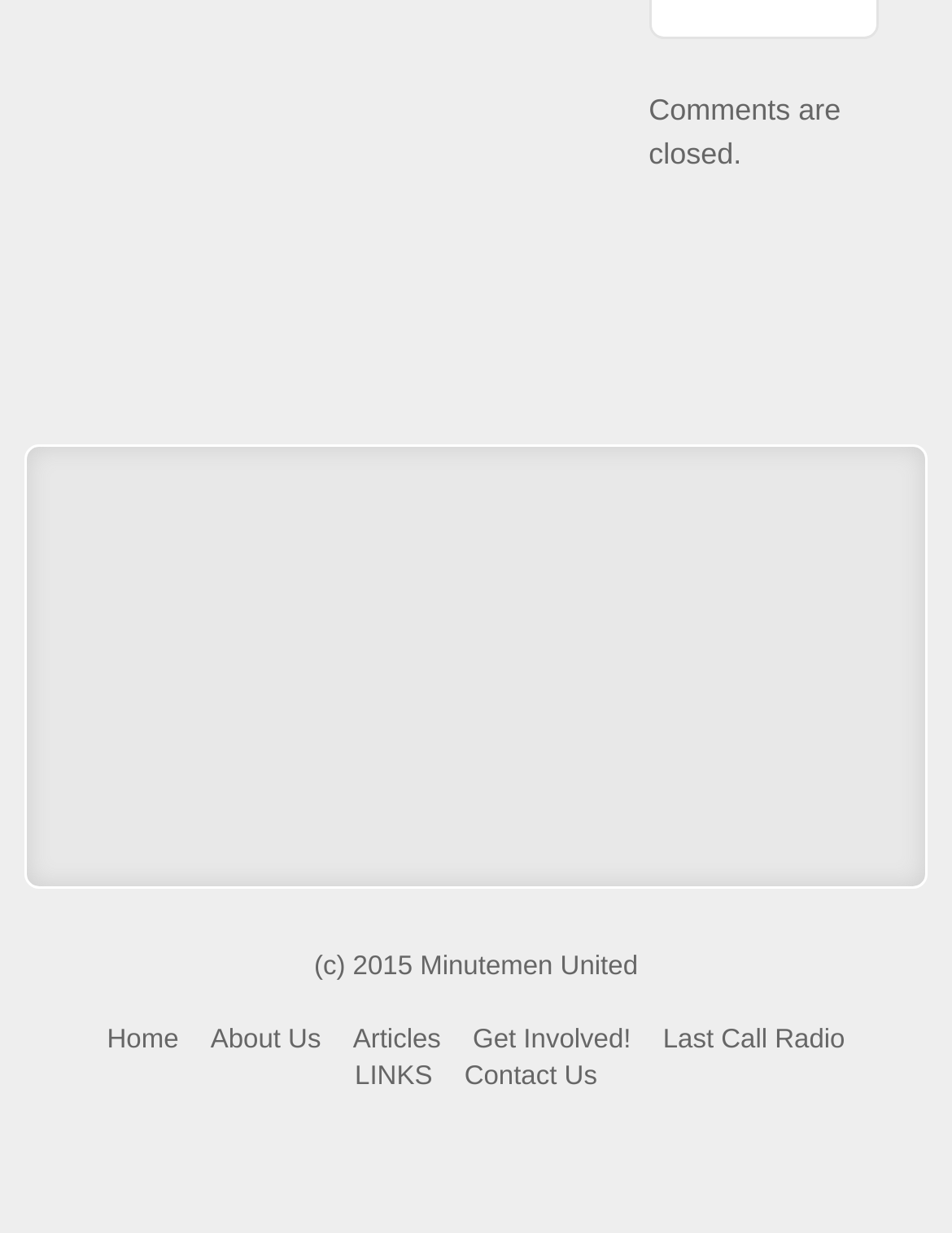Respond to the question with just a single word or phrase: 
What is the status of comments?

Closed